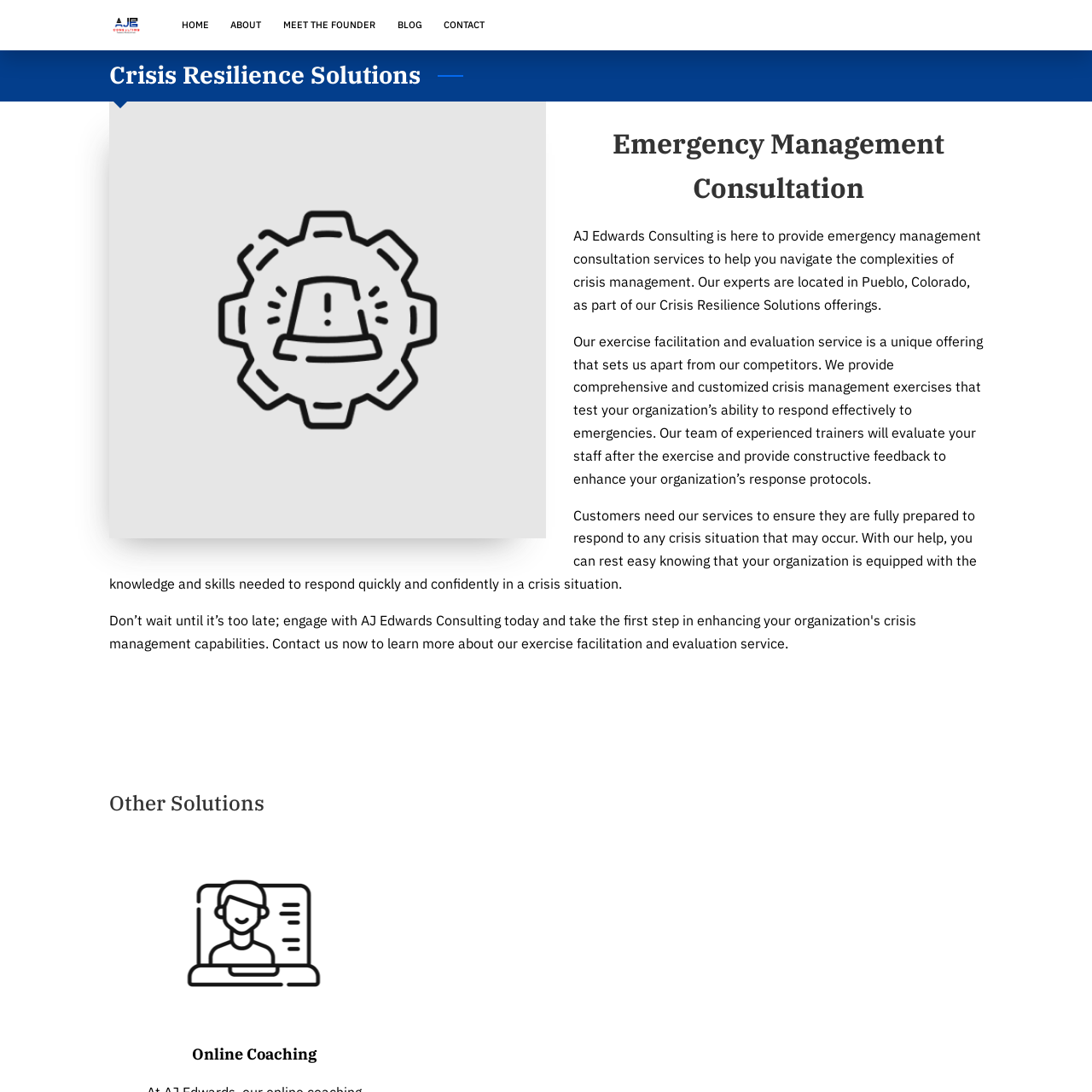What is the location of the consulting firm's experts?
Refer to the image and answer the question using a single word or phrase.

Pueblo, Colorado